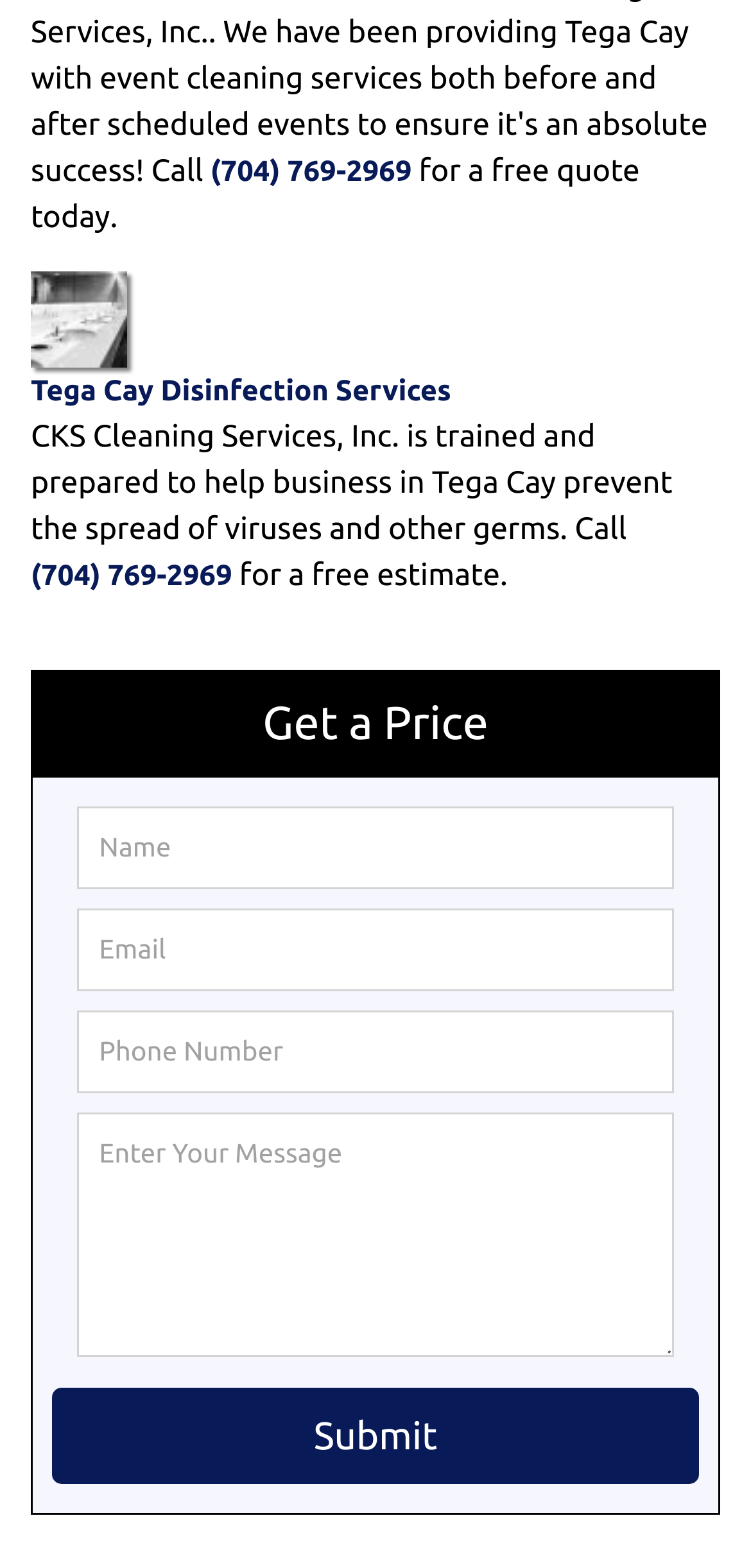Can you determine the bounding box coordinates of the area that needs to be clicked to fulfill the following instruction: "Call for a free quote today"?

[0.28, 0.099, 0.548, 0.12]